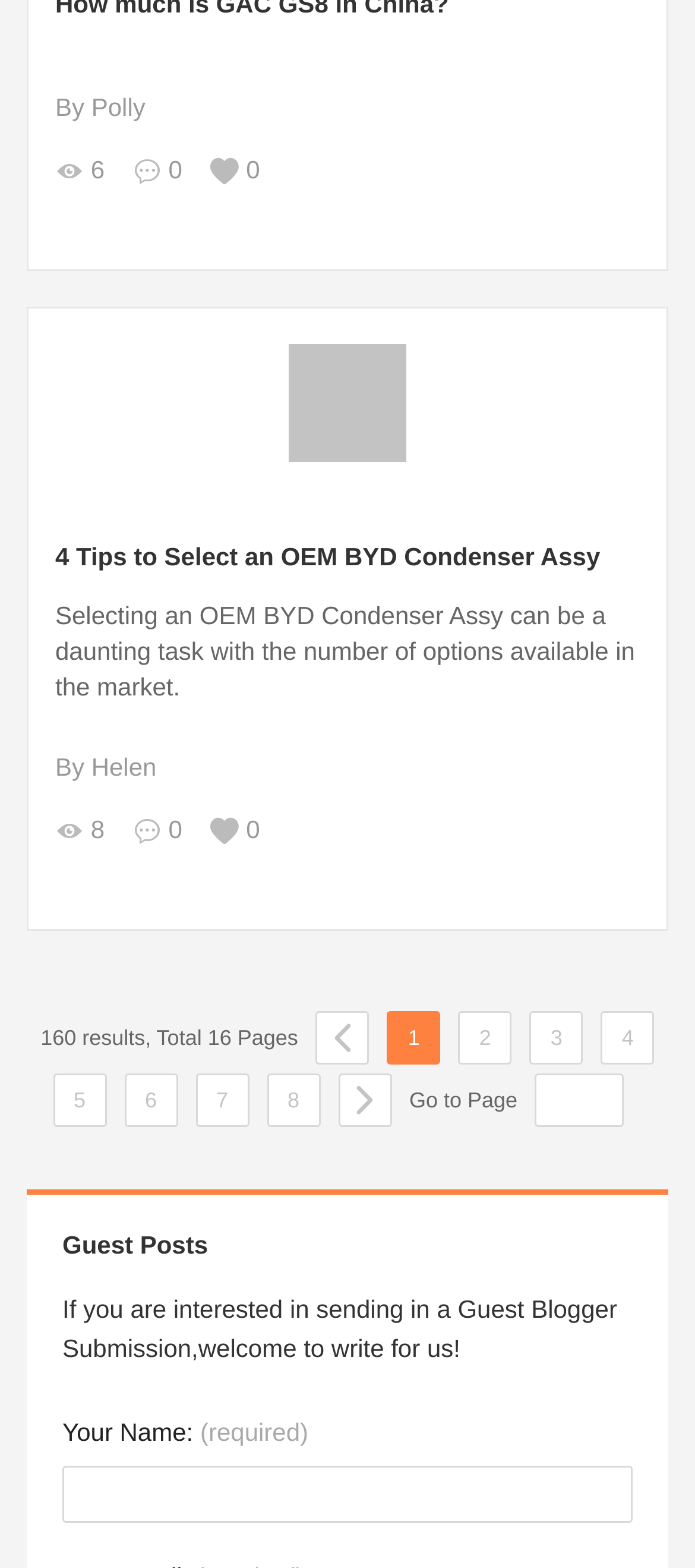What is the topic of the article with the title '4 Tips to Select an OEM BYD Condenser Assy'? Analyze the screenshot and reply with just one word or a short phrase.

Selecting OEM BYD Condenser Assy